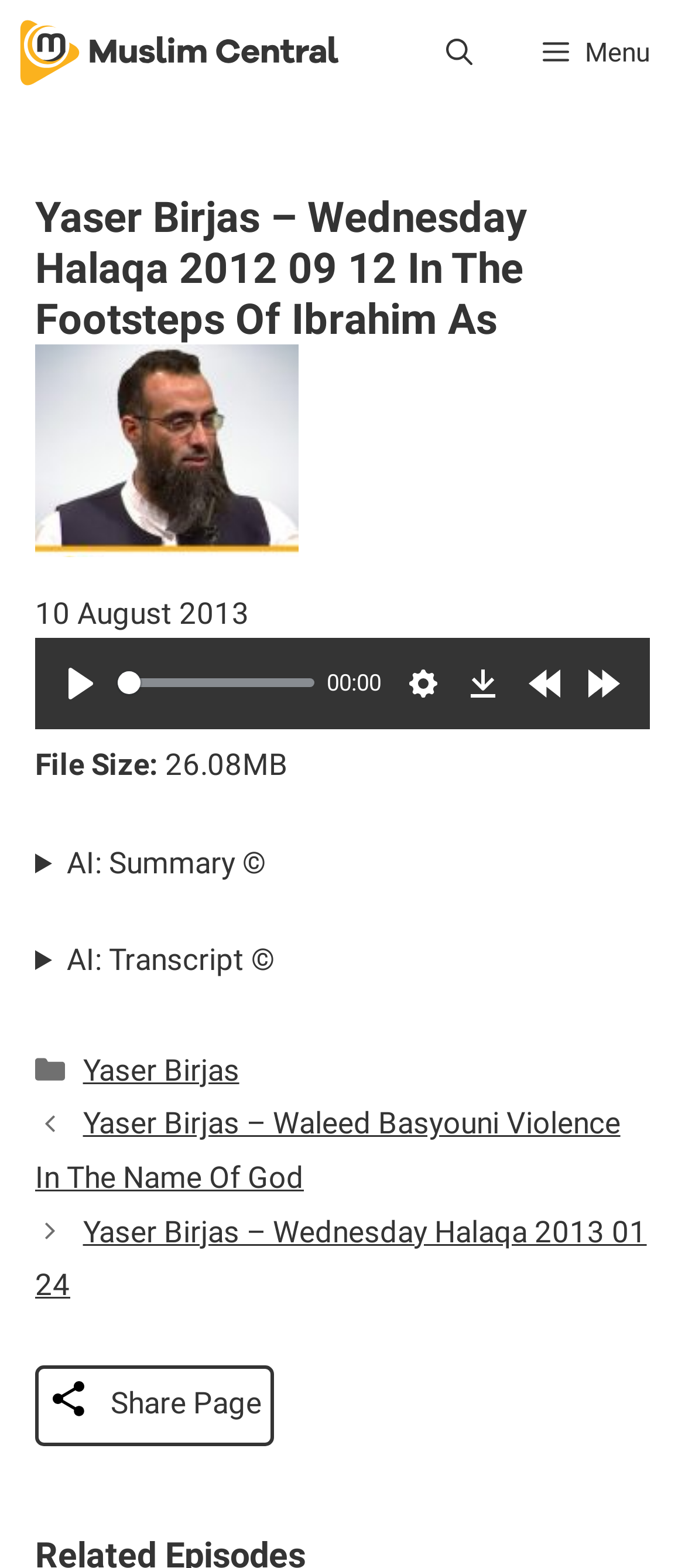Using the provided element description: "Twitter", determine the bounding box coordinates of the corresponding UI element in the screenshot.

None